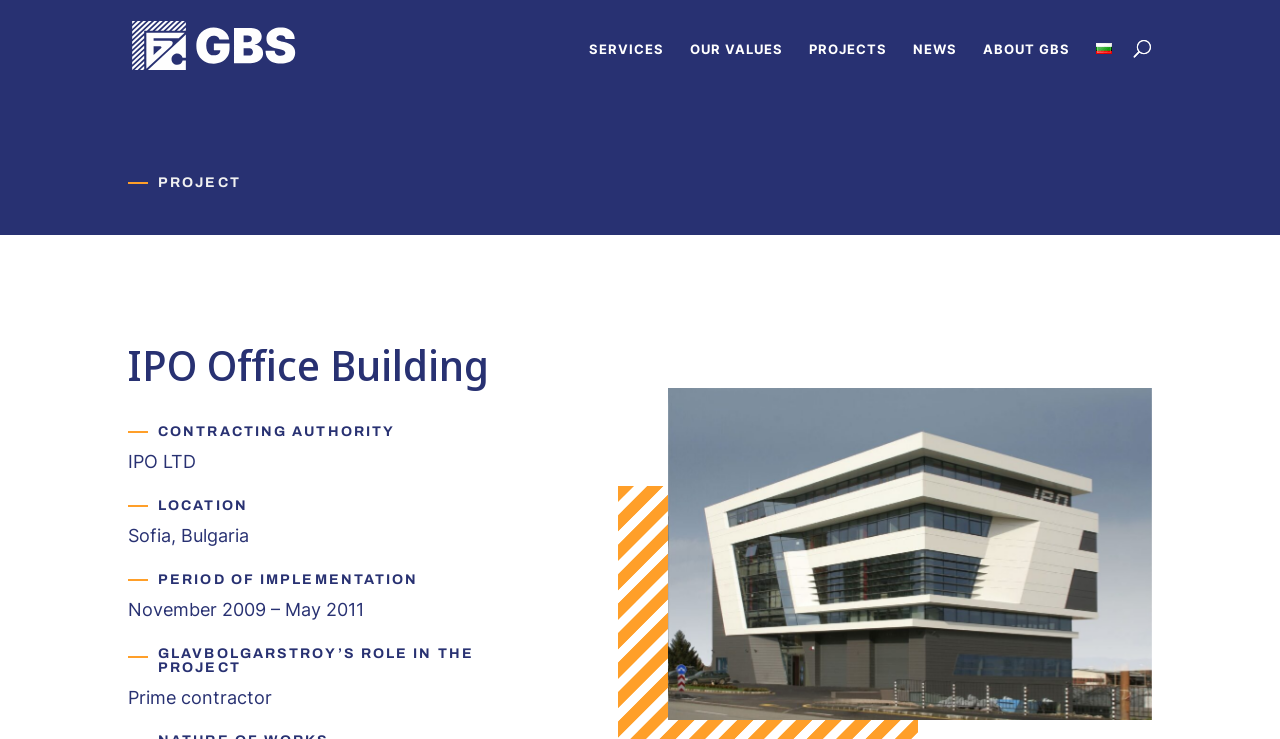What is the name of the office building?
Analyze the image and deliver a detailed answer to the question.

I determined the answer by looking at the heading 'IPO Office Building' which is a prominent element on the webpage, indicating that it is the main topic of the page.